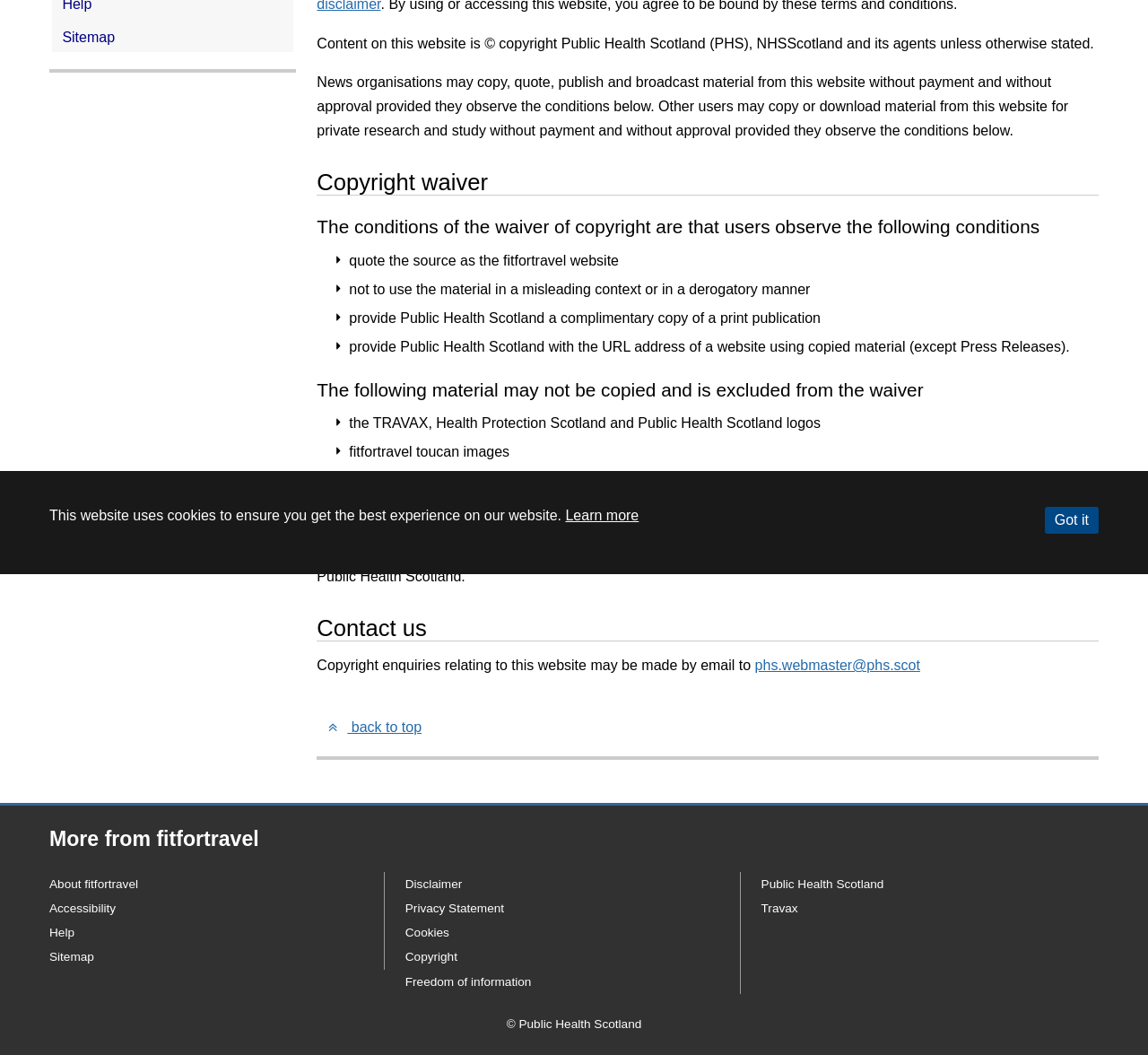Determine the bounding box coordinates for the HTML element described here: "Learn more".

[0.493, 0.481, 0.556, 0.496]